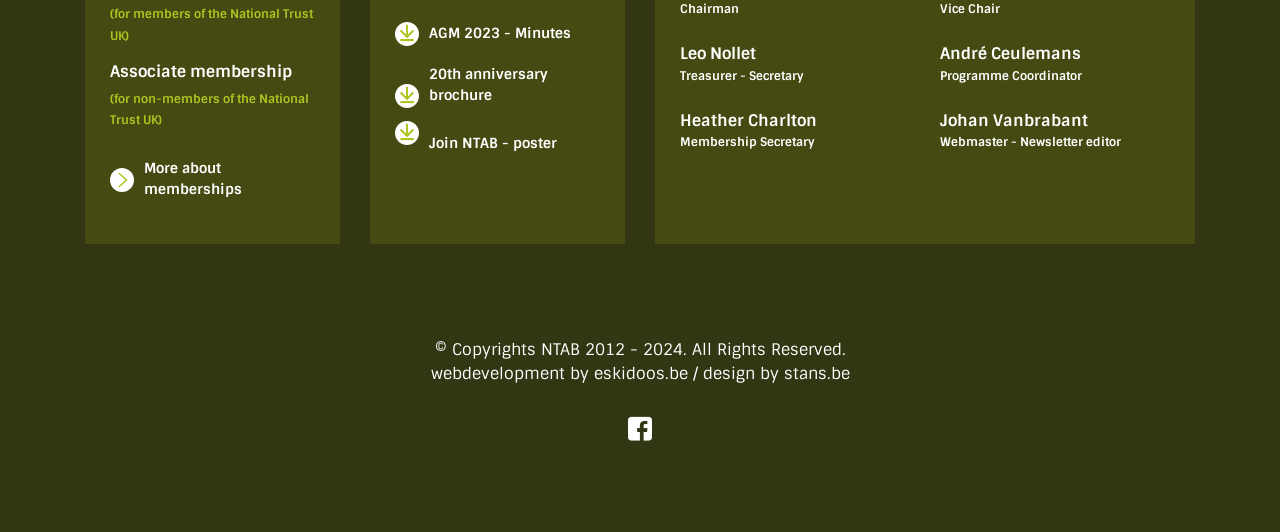Who is the Chairman of NTAB?
Look at the webpage screenshot and answer the question with a detailed explanation.

The Chairman's name can be found in the section with the heading 'Chairman' which is followed by the text 'Leo Nollet'.